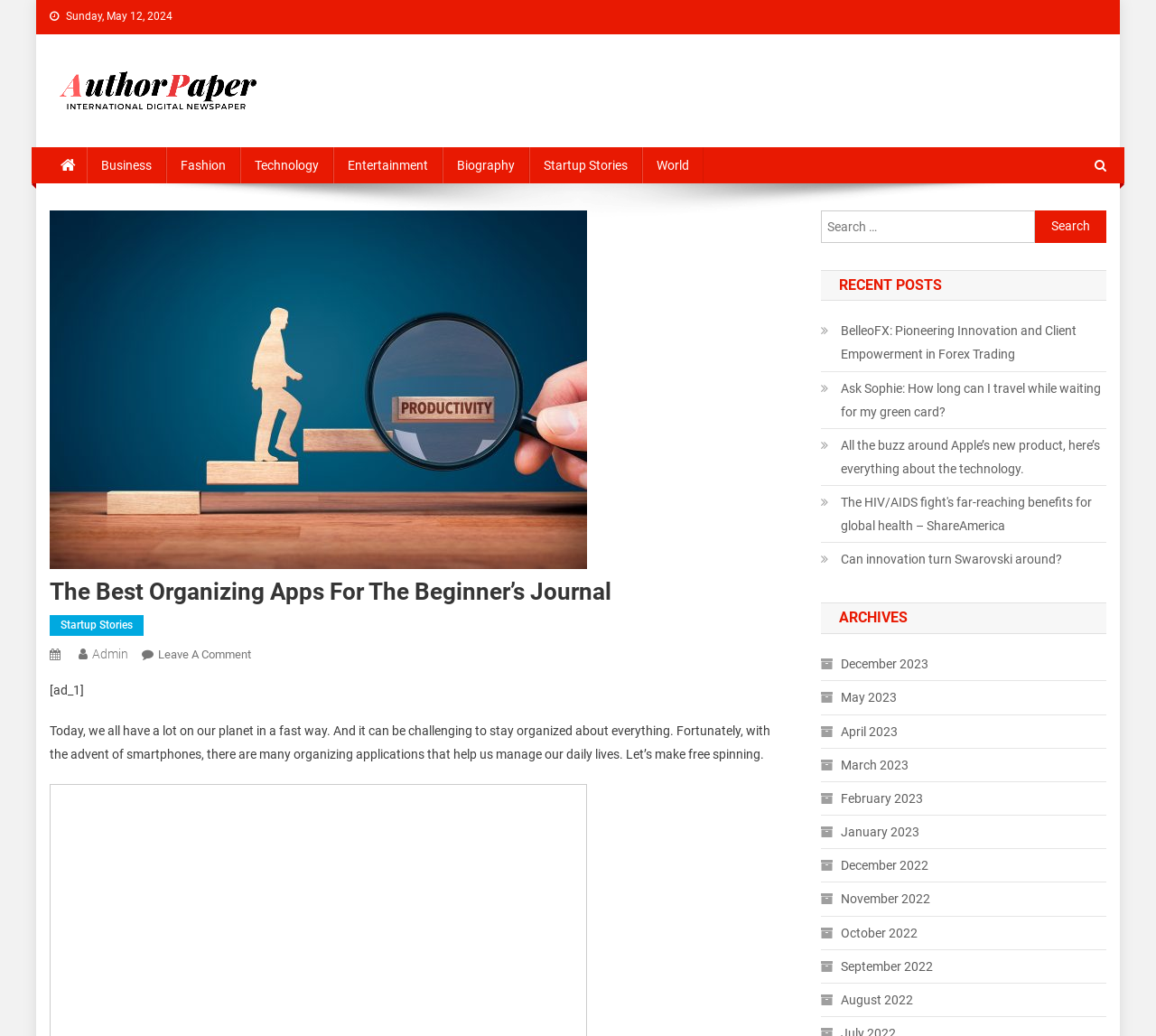Please find the bounding box for the following UI element description. Provide the coordinates in (top-left x, top-left y, bottom-right x, bottom-right y) format, with values between 0 and 1: parent_node: Search for: value="Search"

[0.895, 0.203, 0.957, 0.234]